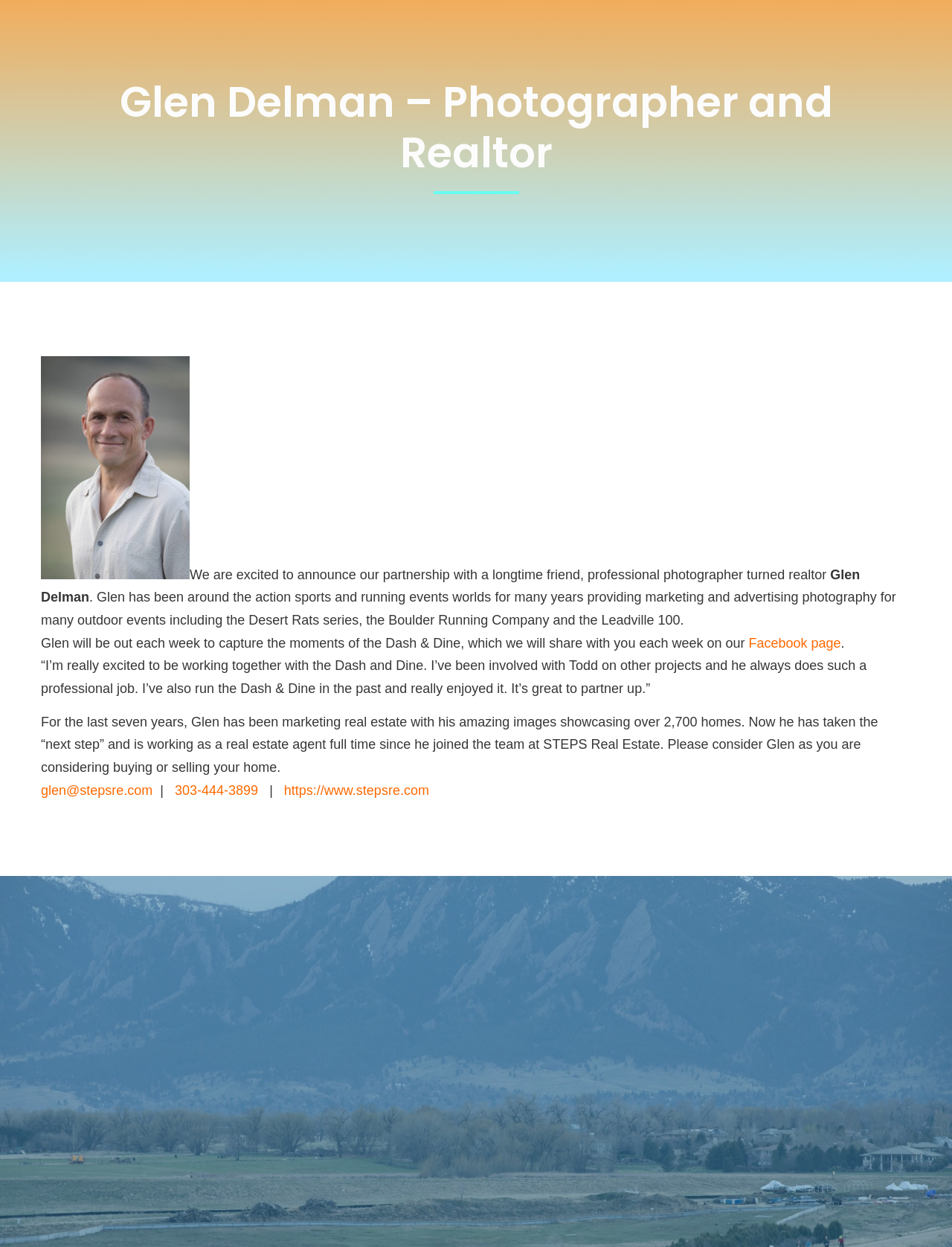Could you determine the bounding box coordinates of the clickable element to complete the instruction: "Visit Facebook page"? Provide the coordinates as four float numbers between 0 and 1, i.e., [left, top, right, bottom].

[0.786, 0.51, 0.883, 0.521]